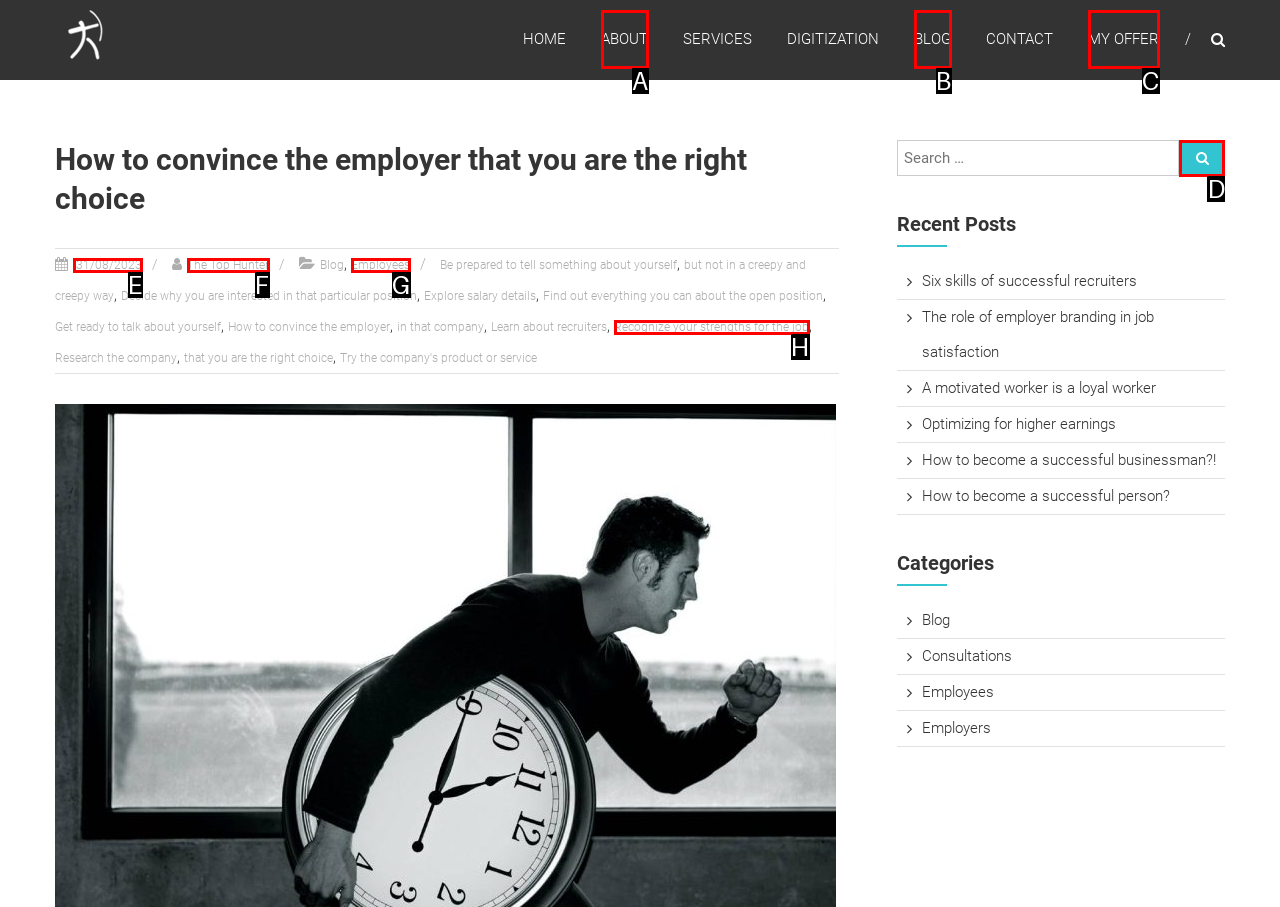From the options presented, which lettered element matches this description: name="submit" value="Search"
Reply solely with the letter of the matching option.

D